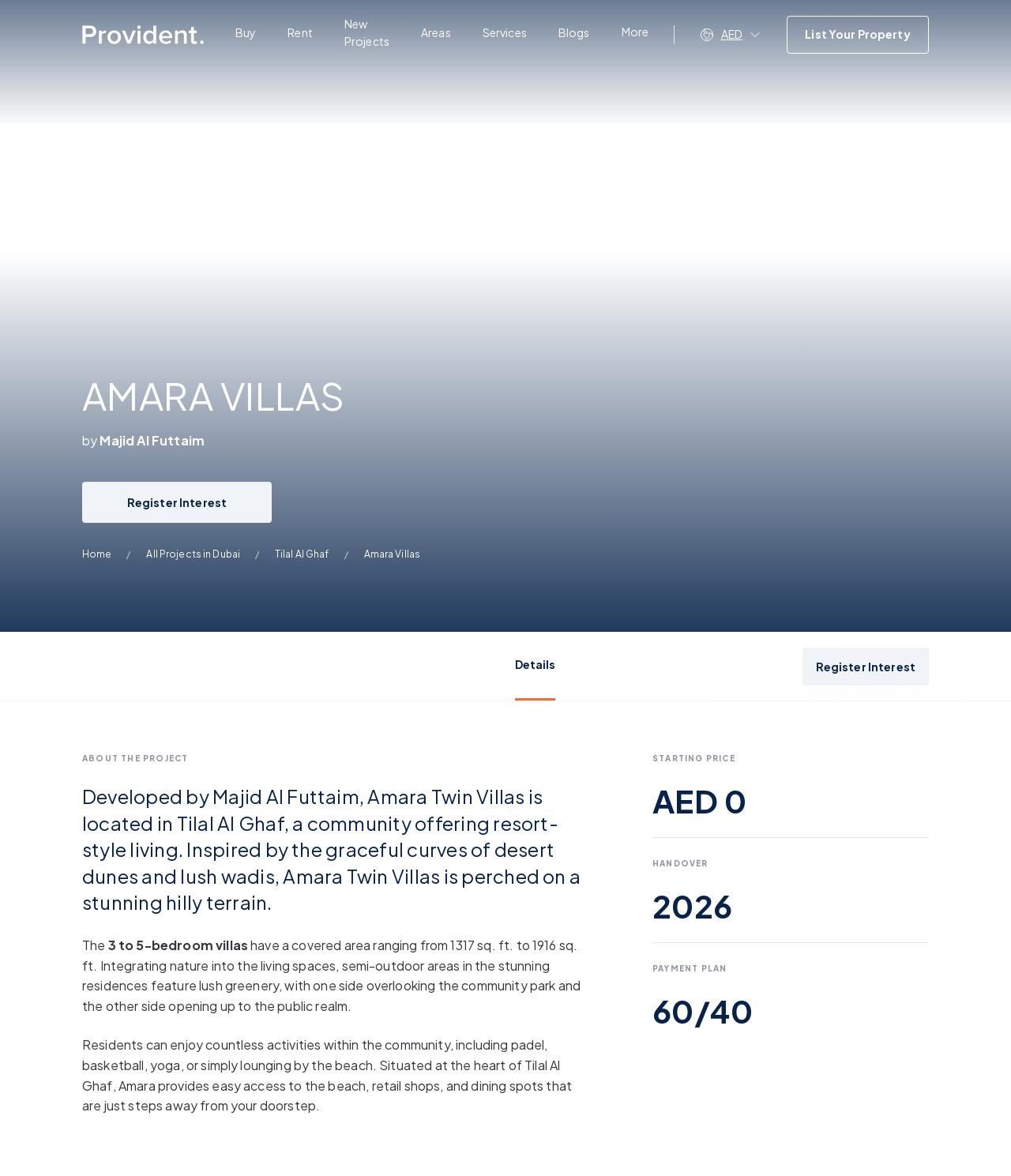Reply to the question with a single word or phrase:
What is the starting price of the villas?

AED 0